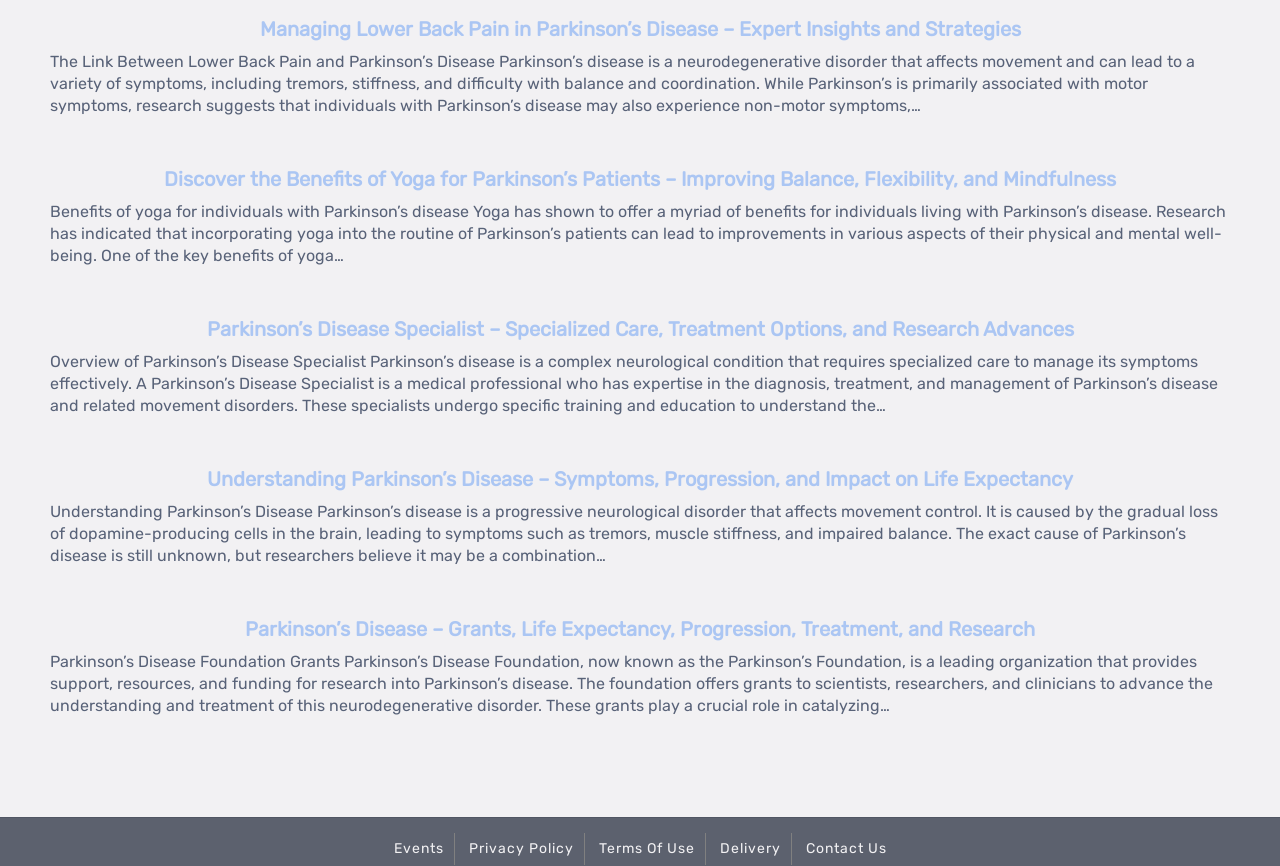Use a single word or phrase to answer the following:
What is the benefit of yoga for Parkinson's patients?

Improving balance, flexibility, and mindfulness